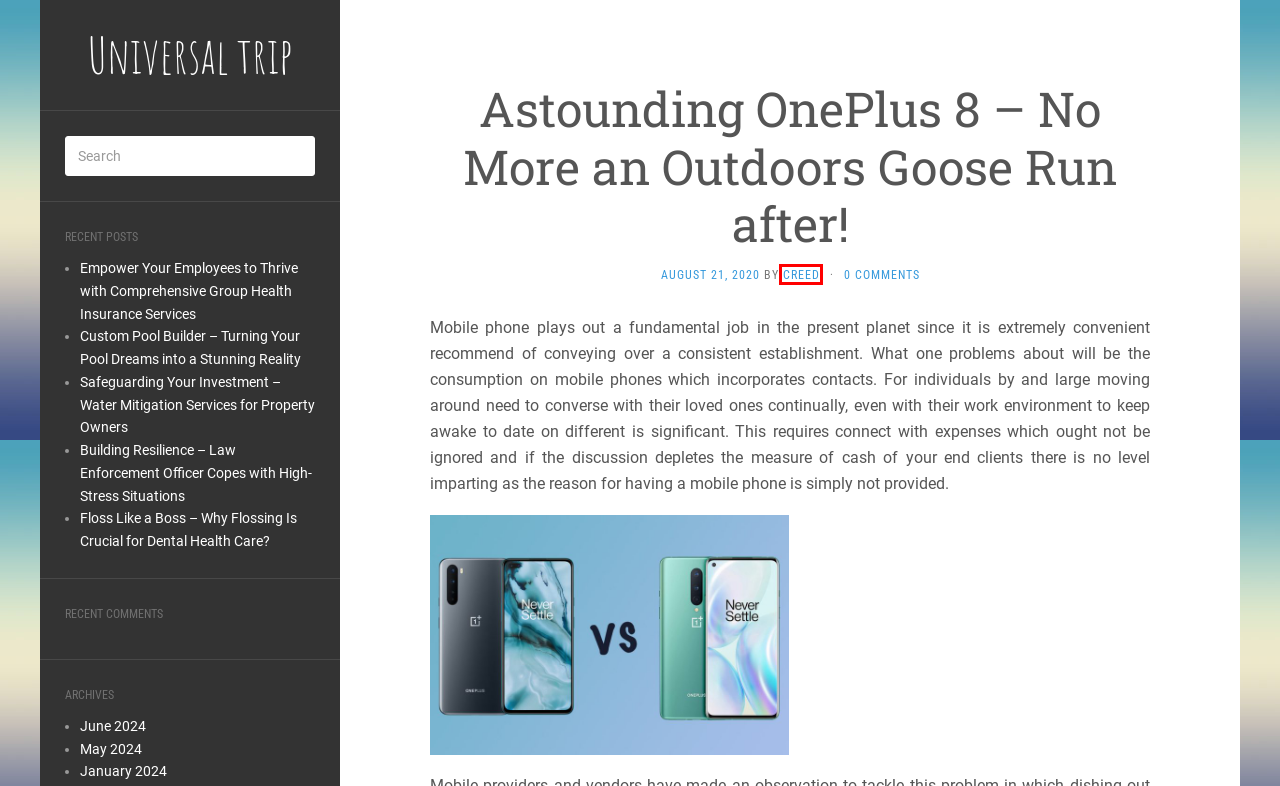You are presented with a screenshot of a webpage containing a red bounding box around an element. Determine which webpage description best describes the new webpage after clicking on the highlighted element. Here are the candidates:
A. Empower Your Employees to Thrive with Comprehensive Group Health Insurance Services – Universal trip
B. January 2024 – Universal trip
C. May 2024 – Universal trip
D. The plan to make the social media marketing – Universal trip
E. Floss Like a Boss – Why Flossing Is Crucial for Dental Health Care? – Universal trip
F. Building Resilience – Law Enforcement Officer Copes with High-Stress Situations – Universal trip
G. Creed – Universal trip
H. Custom Pool Builder – Turning Your Pool Dreams into a Stunning Reality – Universal trip

G